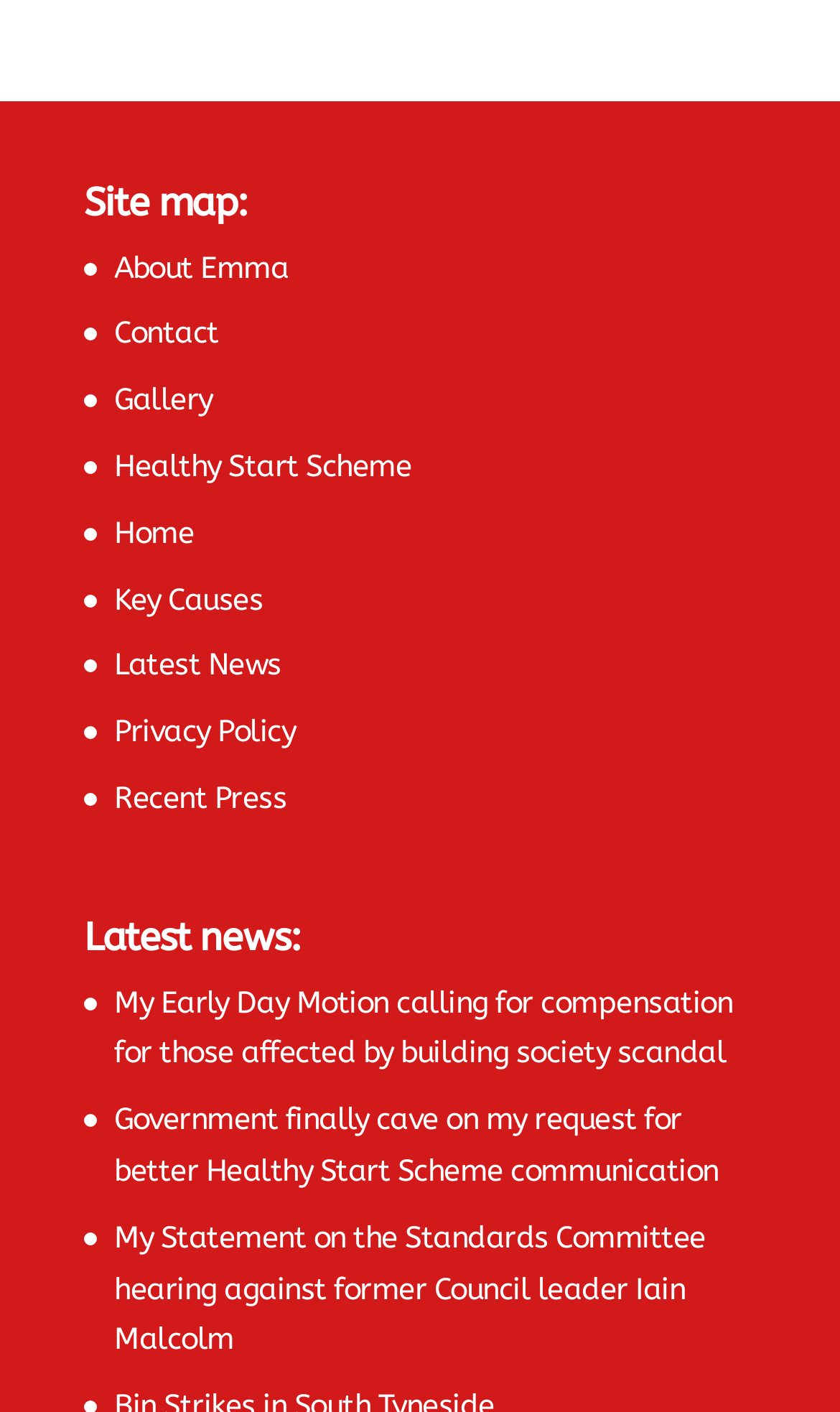What is the title of the latest news section?
Answer the question with just one word or phrase using the image.

Latest news: